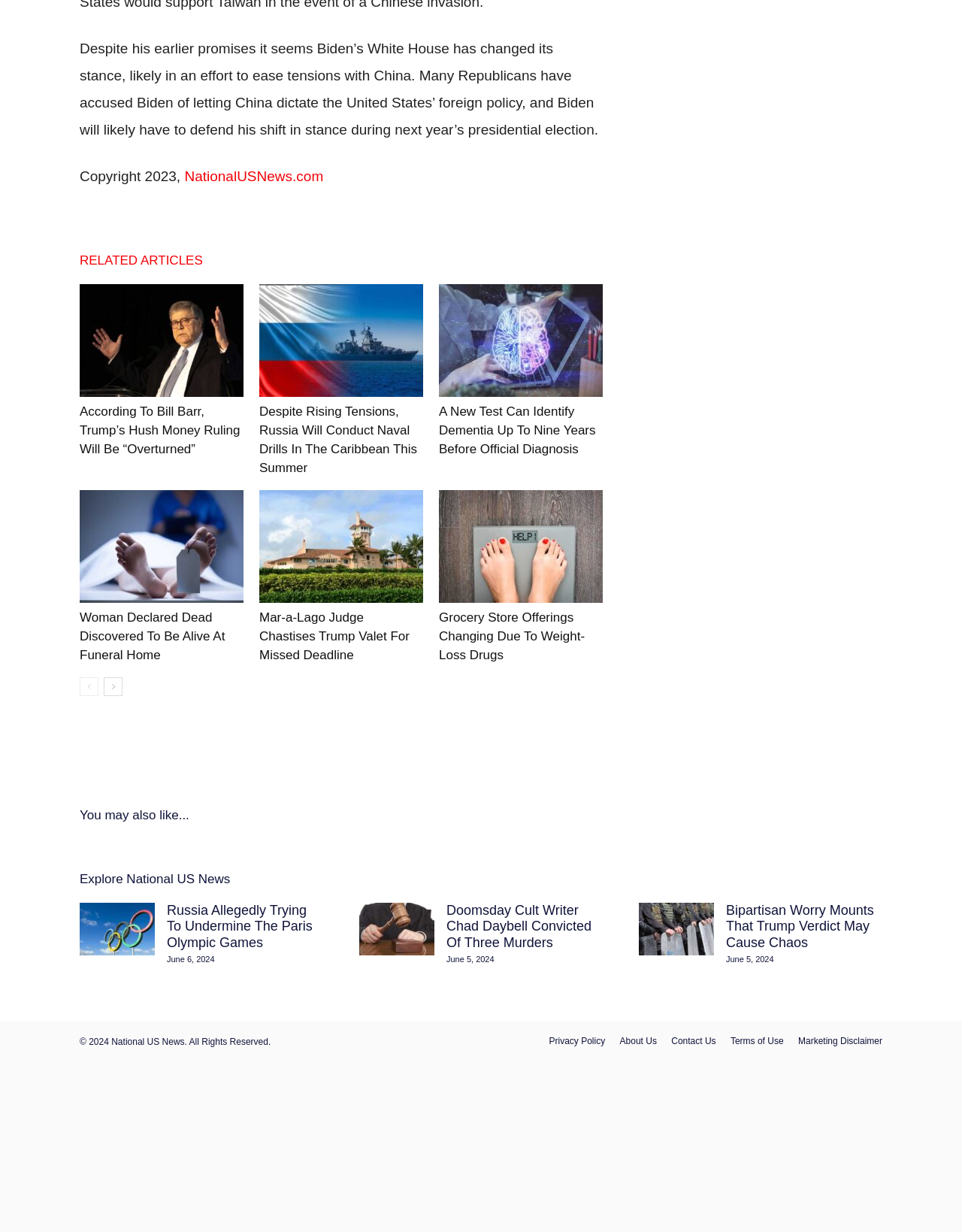What is the name of the website?
Respond to the question with a well-detailed and thorough answer.

I determined the answer by looking at the link 'NationalUSNews.com' at the top of the webpage, which suggests that it is the name of the website.